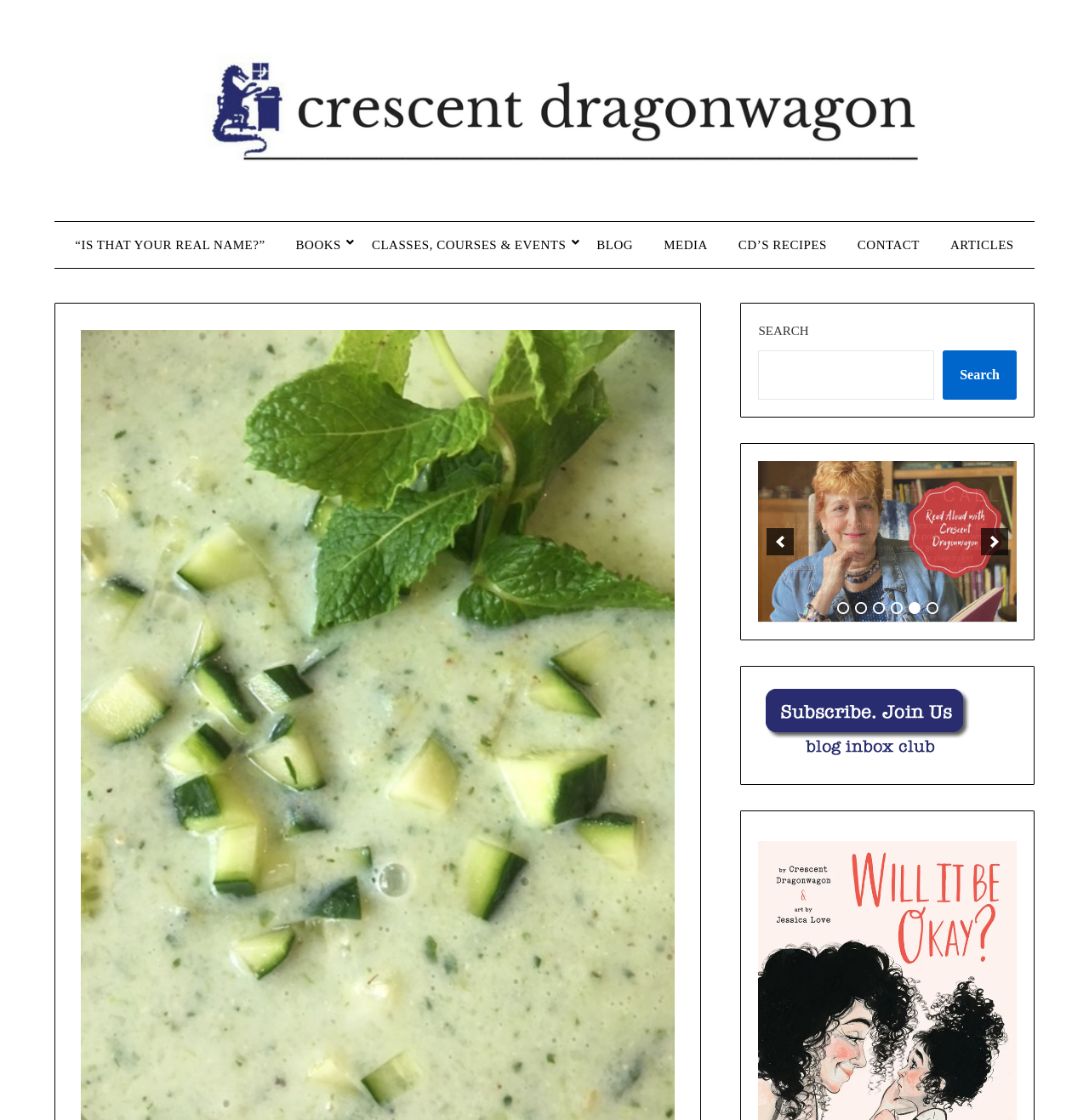Specify the bounding box coordinates for the region that must be clicked to perform the given instruction: "Go to the blog page".

[0.535, 0.198, 0.594, 0.239]